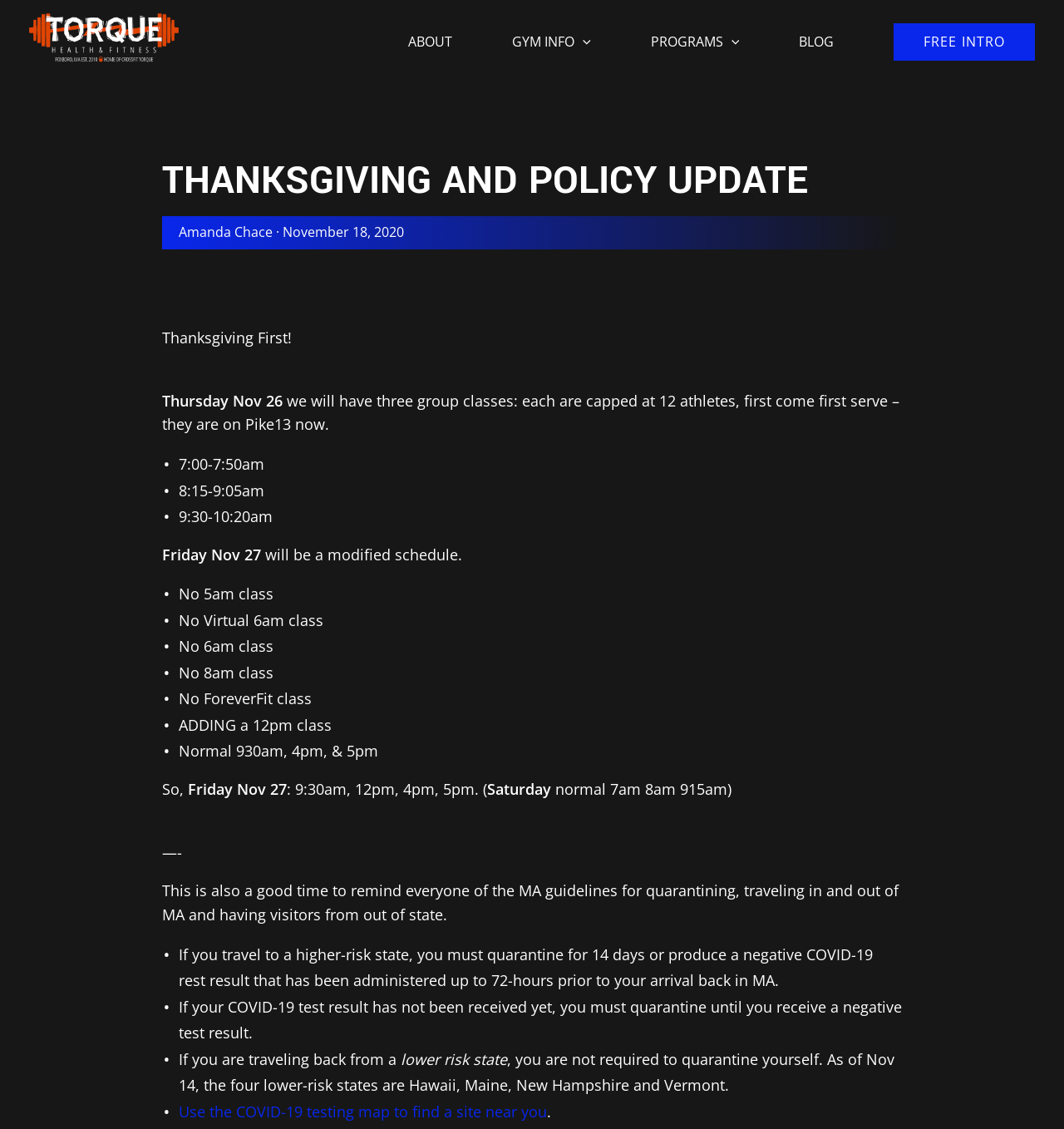What are the three group classes available on Thursday Nov 26?
Look at the screenshot and respond with a single word or phrase.

7:00-7:50am, 8:15-9:05am, 9:30-10:20am